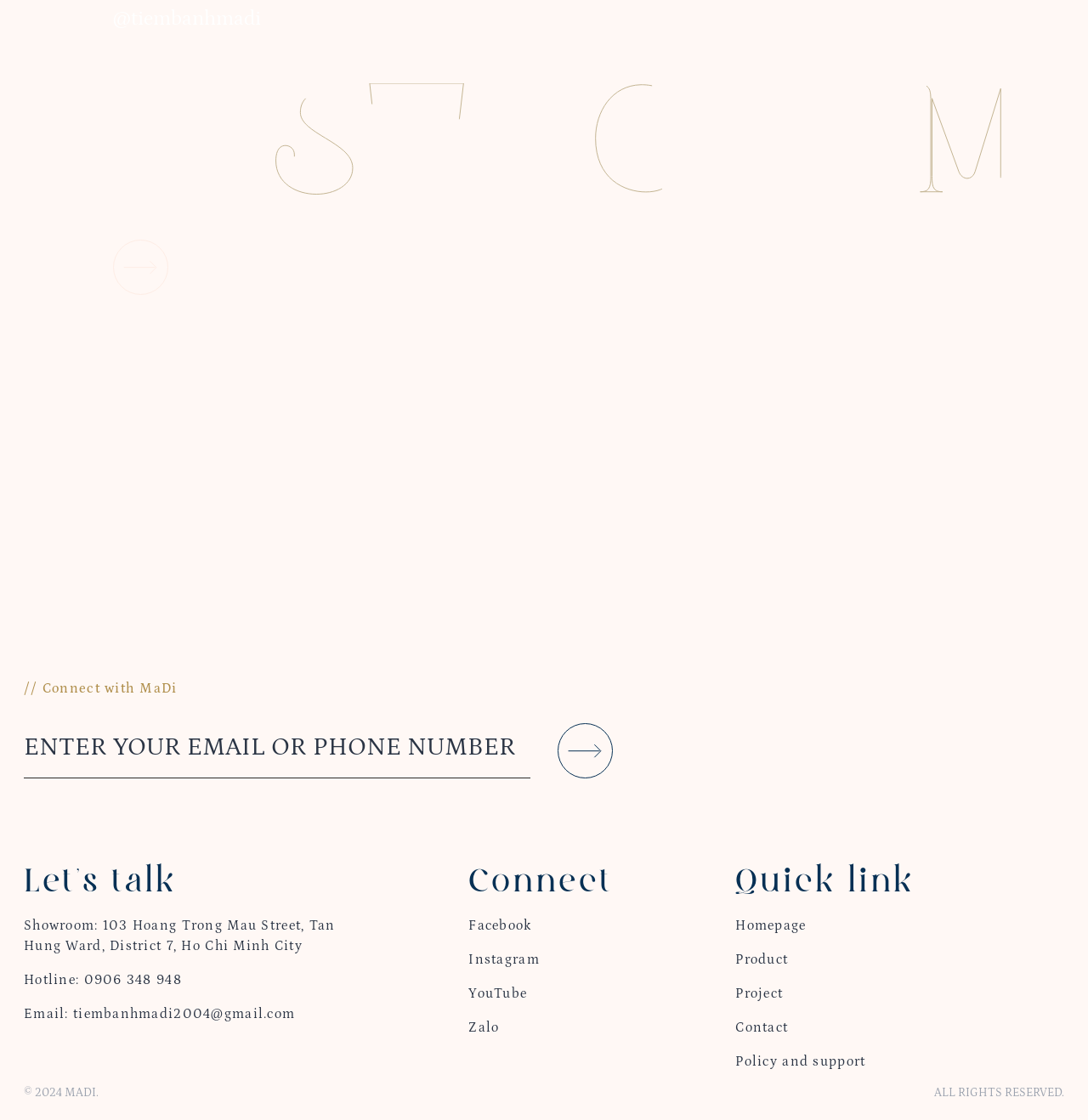Please examine the image and answer the question with a detailed explanation:
What is the address of the showroom?

The address is mentioned in the link 'Showroom: 103 Hoang Trong Mau Street, Tan Hung Ward, District 7, Ho Chi Minh City', which is located below the 'Connect with MaDi' text.